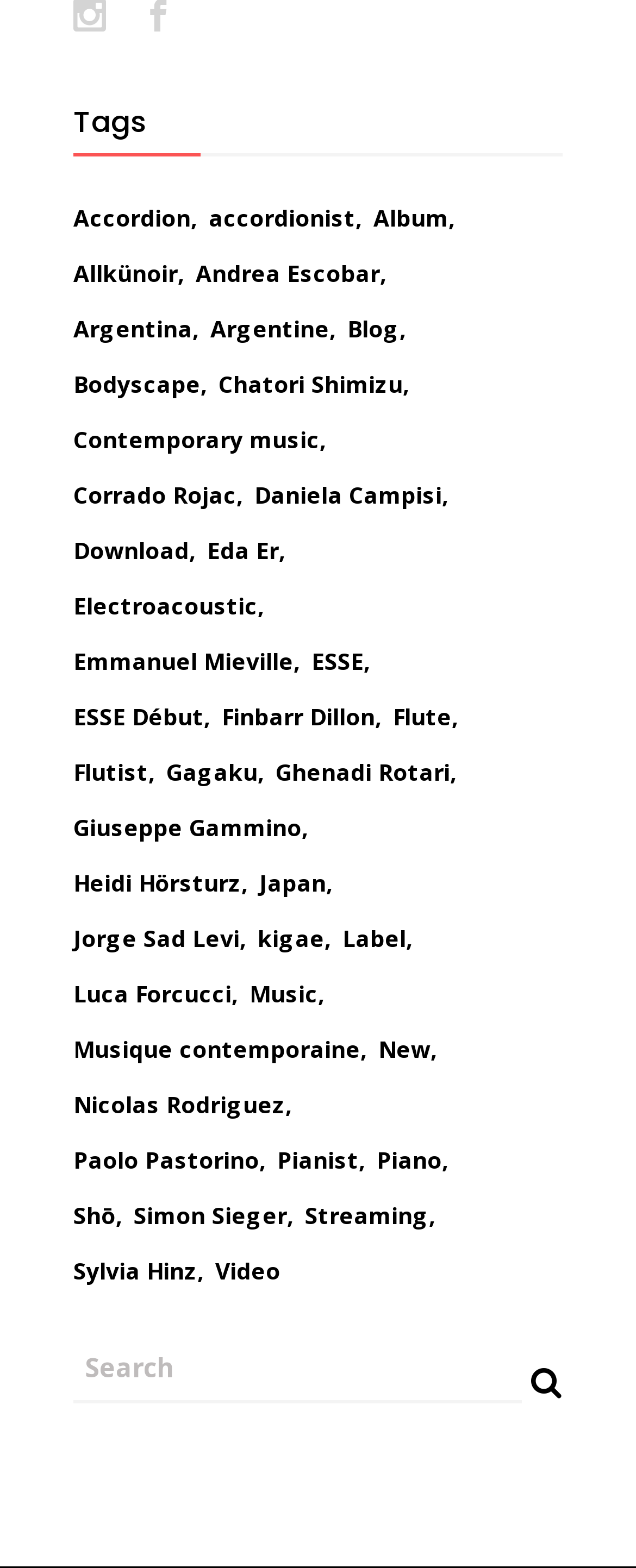Respond to the question below with a single word or phrase:
What is the last tag listed?

Video